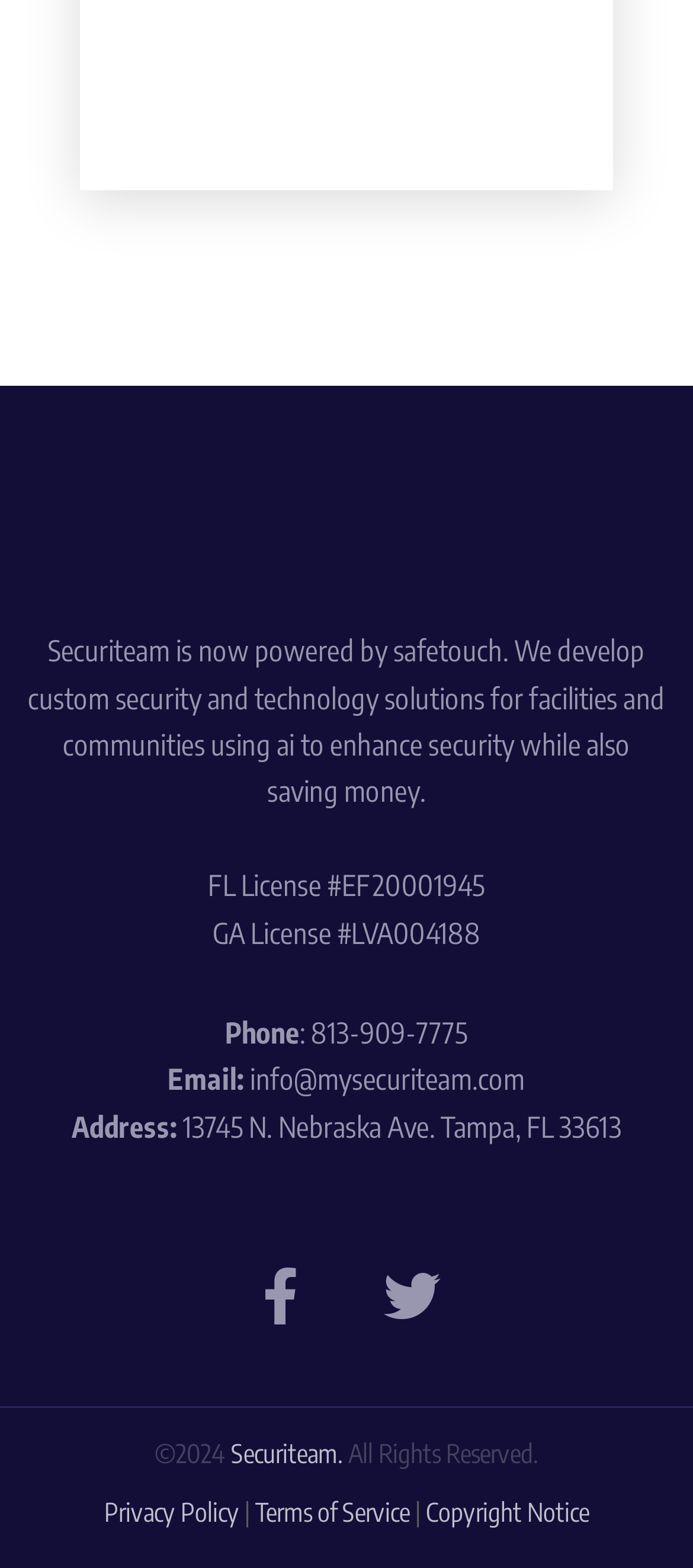Please find the bounding box for the UI component described as follows: "Facebook-f".

[0.323, 0.79, 0.487, 0.863]